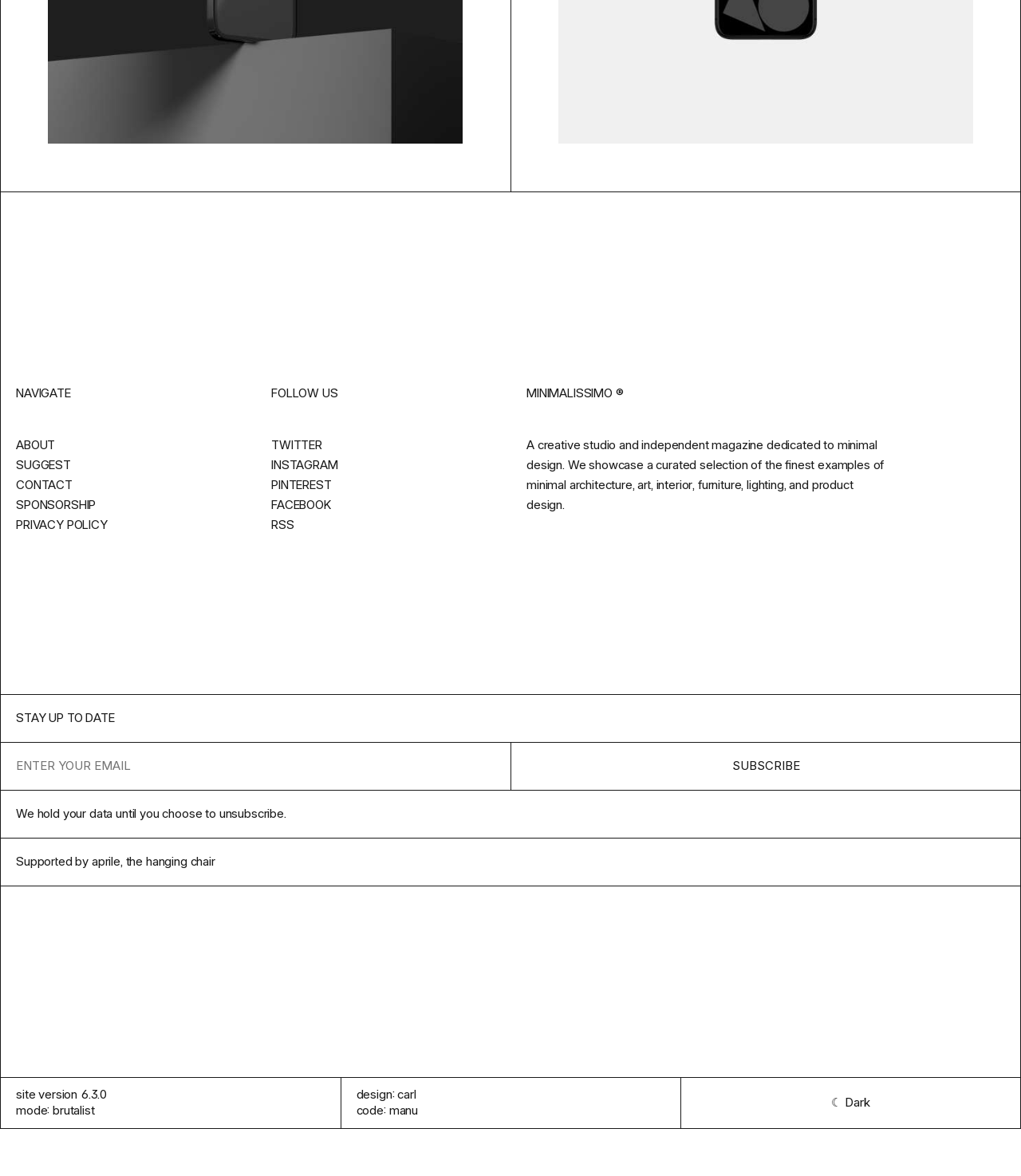Carefully examine the image and provide an in-depth answer to the question: What is the purpose of the studio?

The purpose of the studio can be inferred from the static text element that describes the studio as 'a creative studio and independent magazine dedicated to minimal design'.